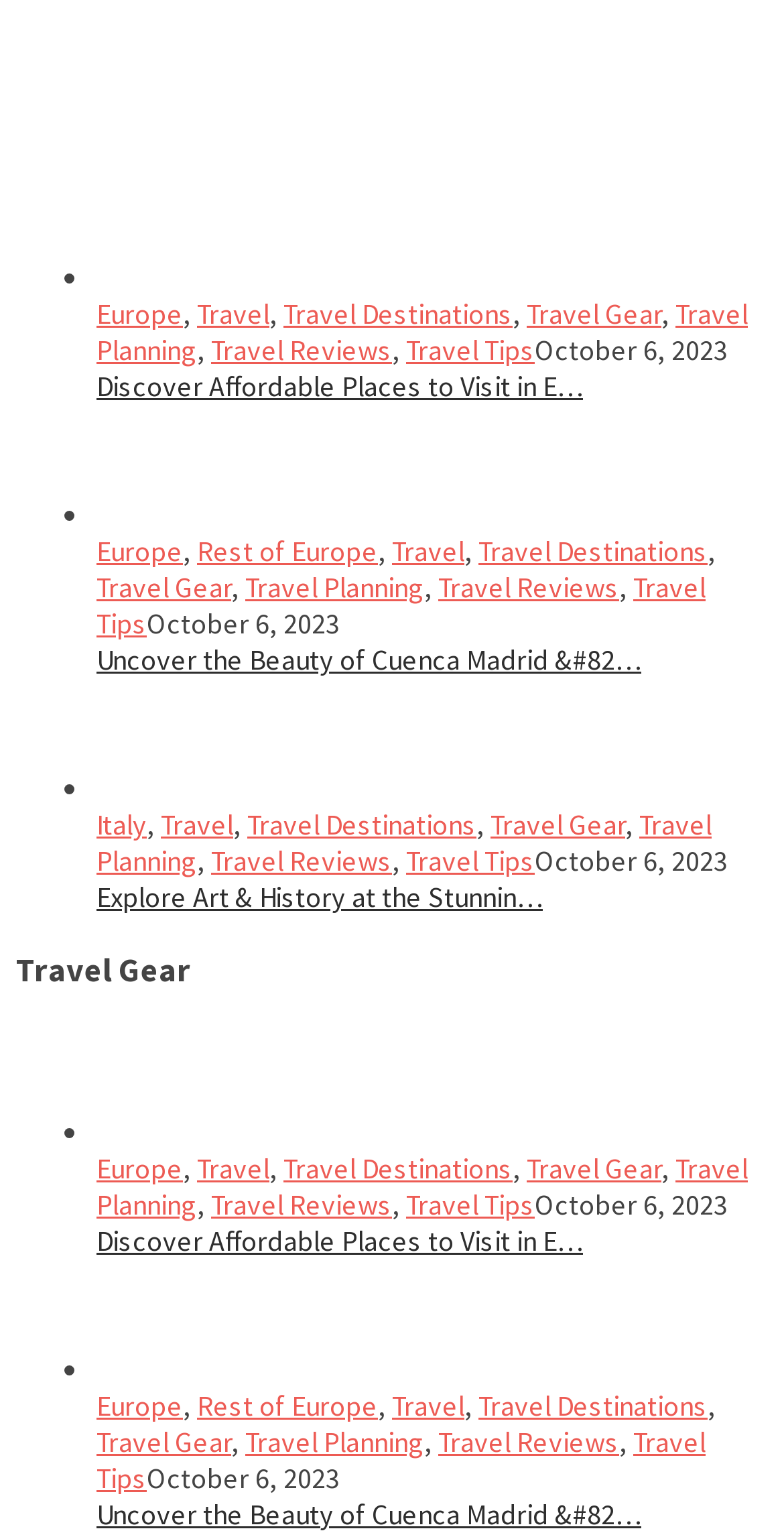Use a single word or phrase to answer the question:
What is the name of the cathedral mentioned?

Cremona Cathedral